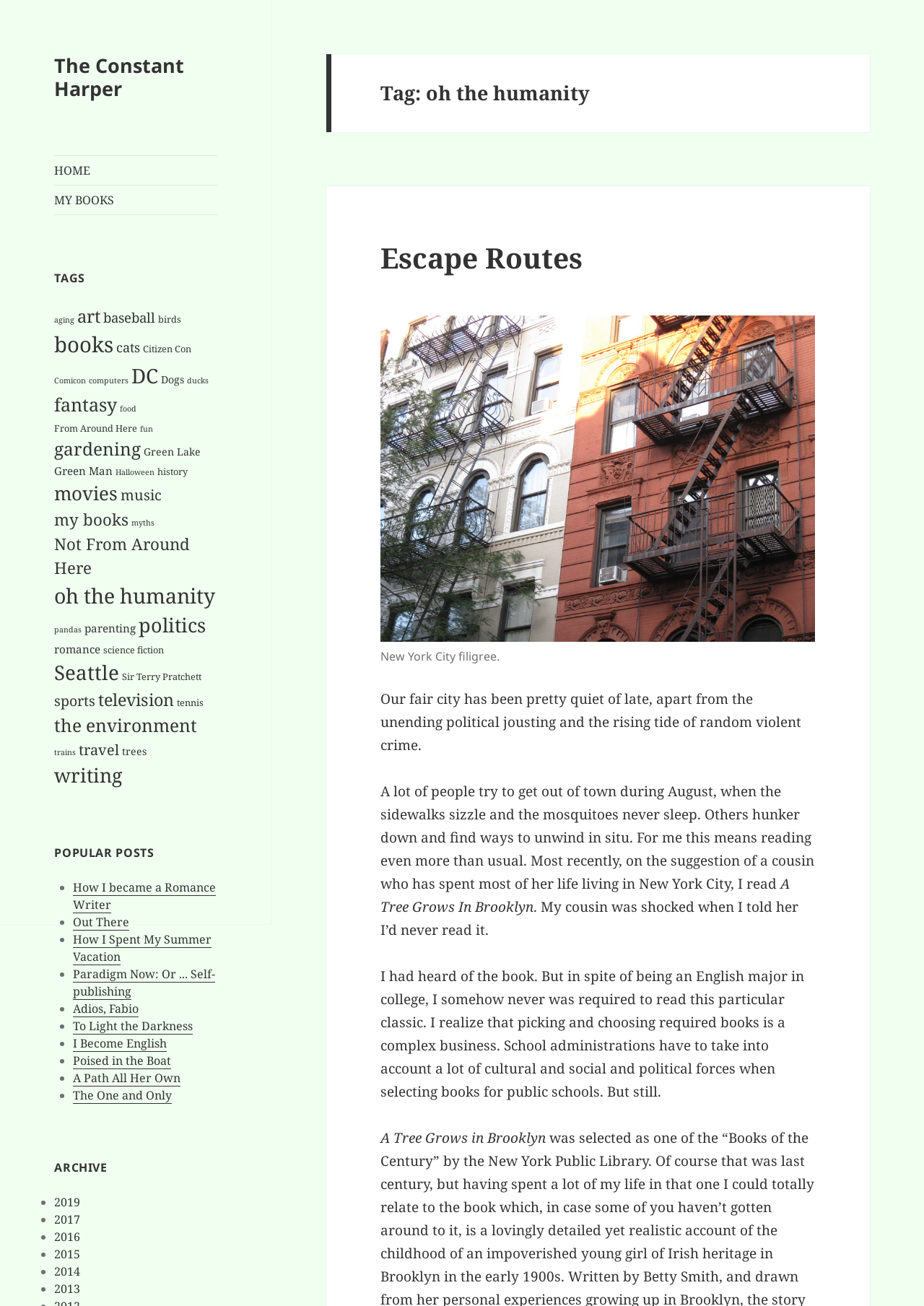Determine the bounding box coordinates for the clickable element to execute this instruction: "Browse posts from 2019". Provide the coordinates as four float numbers between 0 and 1, i.e., [left, top, right, bottom].

[0.059, 0.914, 0.087, 0.926]